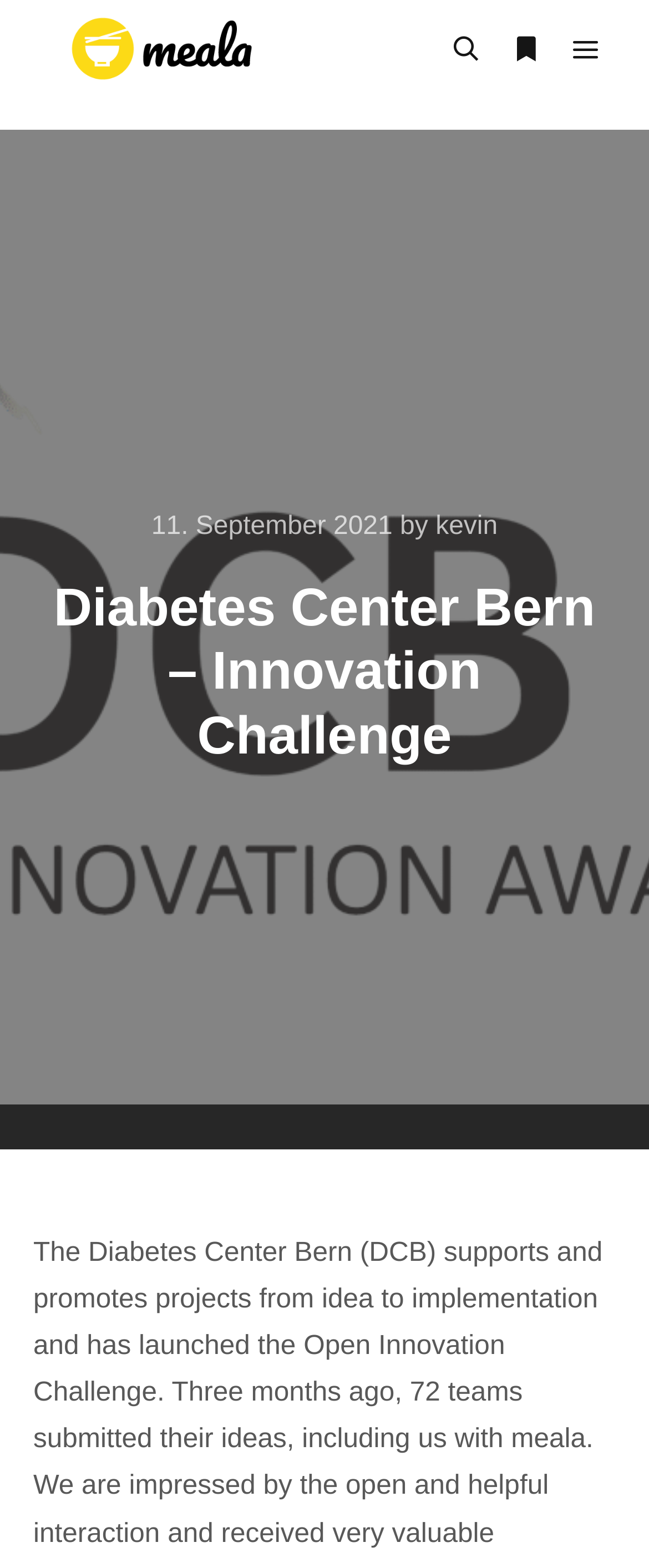Is there a link to a person's name on the page?
Refer to the image and answer the question using a single word or phrase.

Yes